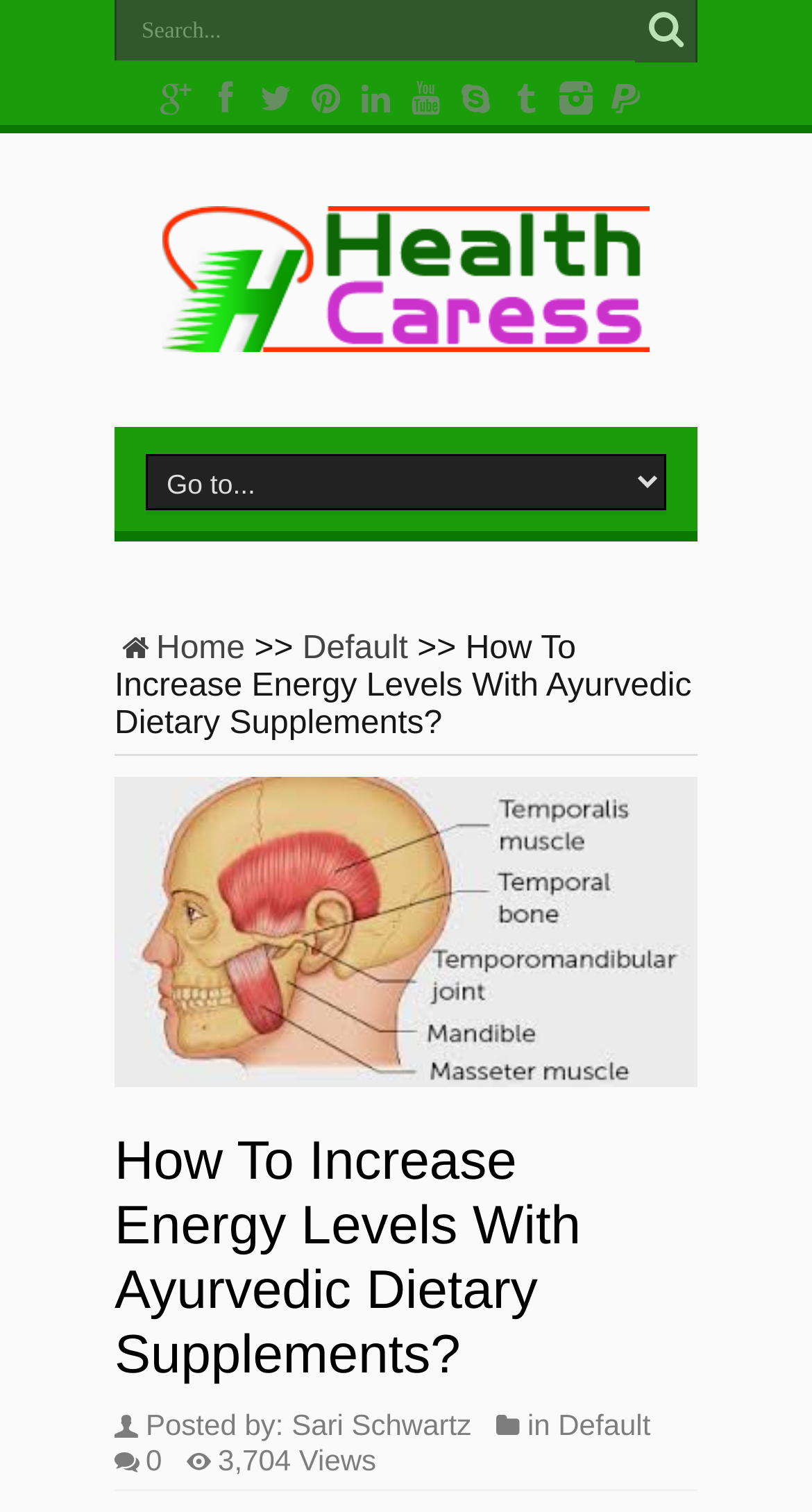Determine the bounding box coordinates for the area that should be clicked to carry out the following instruction: "Visit the HealthCaress homepage".

[0.201, 0.215, 0.799, 0.238]